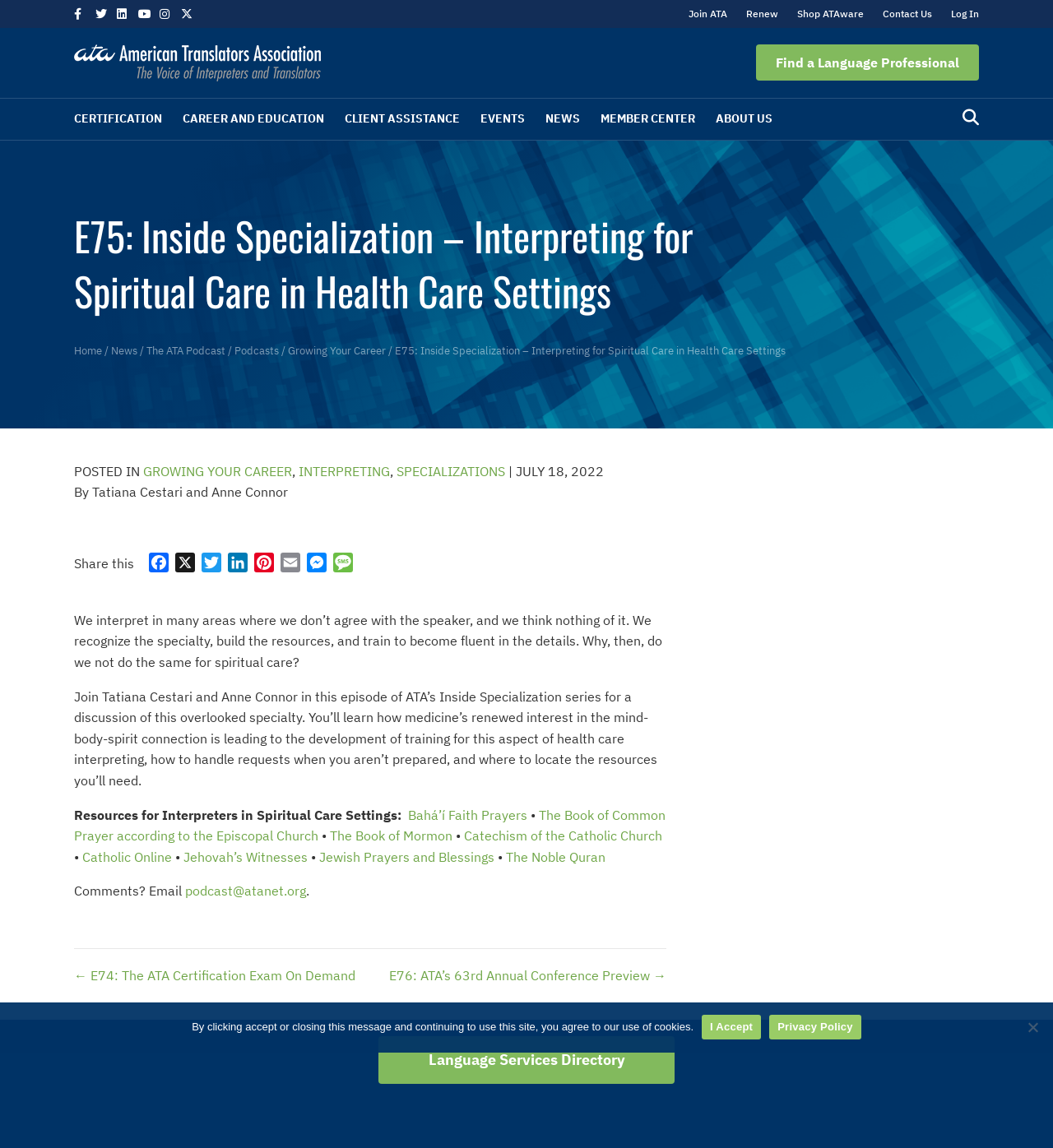Find the bounding box coordinates for the area you need to click to carry out the instruction: "Go to the ATA Podcast page". The coordinates should be four float numbers between 0 and 1, indicated as [left, top, right, bottom].

[0.139, 0.3, 0.214, 0.312]